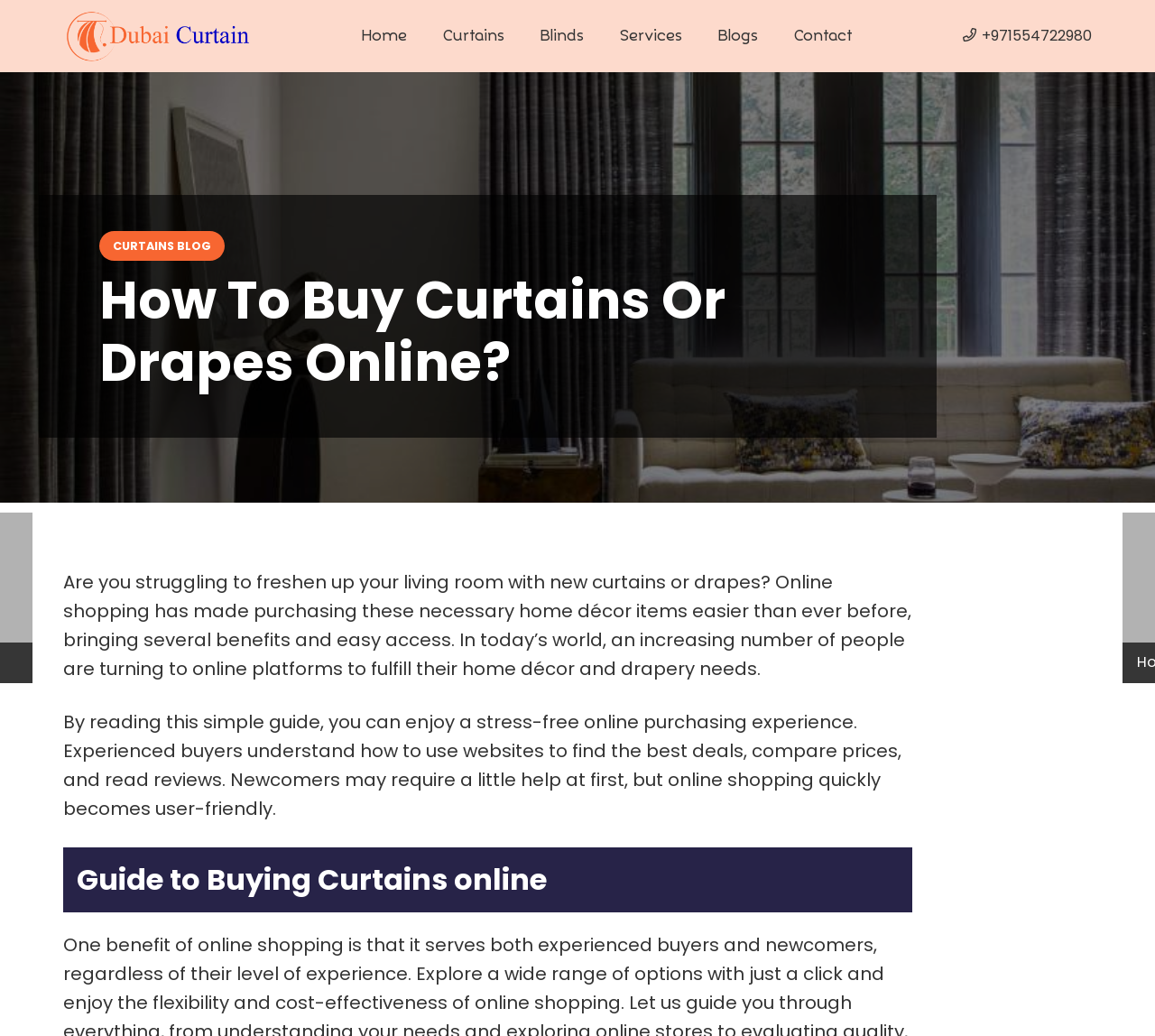Indicate the bounding box coordinates of the clickable region to achieve the following instruction: "Click on the 'Home' link."

[0.298, 0.0, 0.368, 0.07]